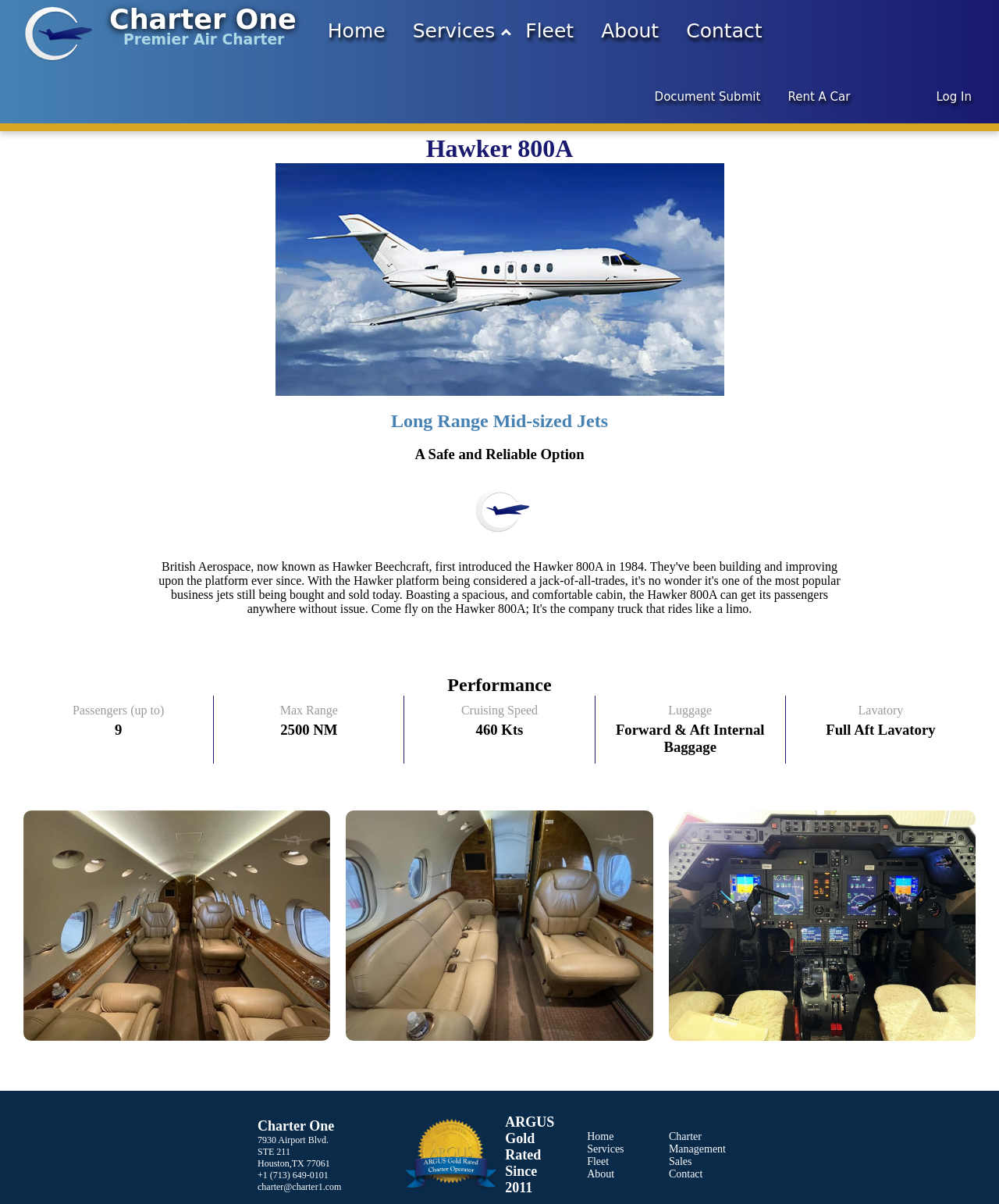What is the address of the company's office?
Please utilize the information in the image to give a detailed response to the question.

The webpage has a section with contact information, including the address '7930 Airport Blvd. STE 211, Houston, TX 77061', indicating that it is the address of the company's office.